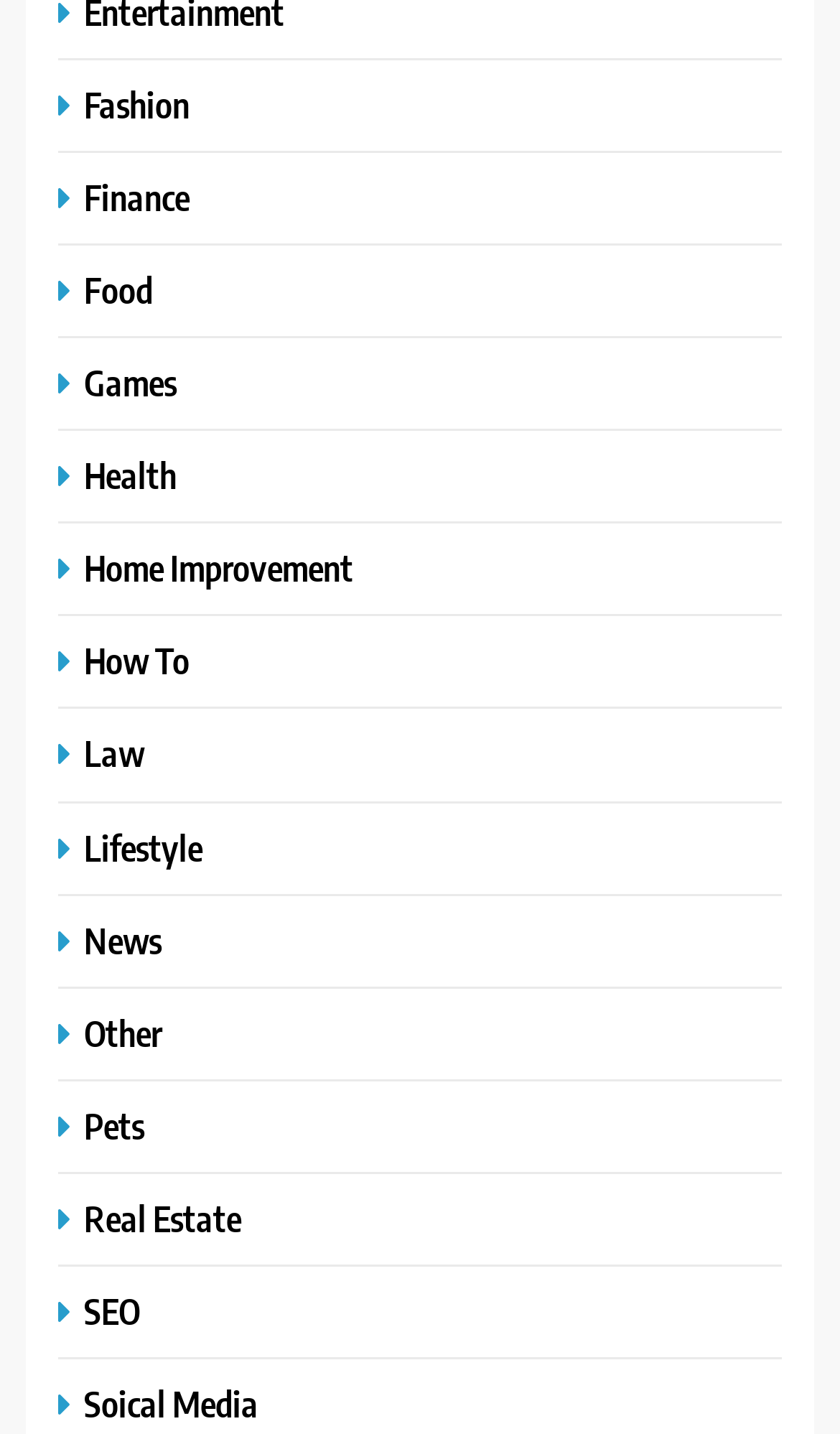What is the last category listed?
Provide a fully detailed and comprehensive answer to the question.

I looked at the last link starting with '' and found that it corresponds to the category 'Soical Media'.